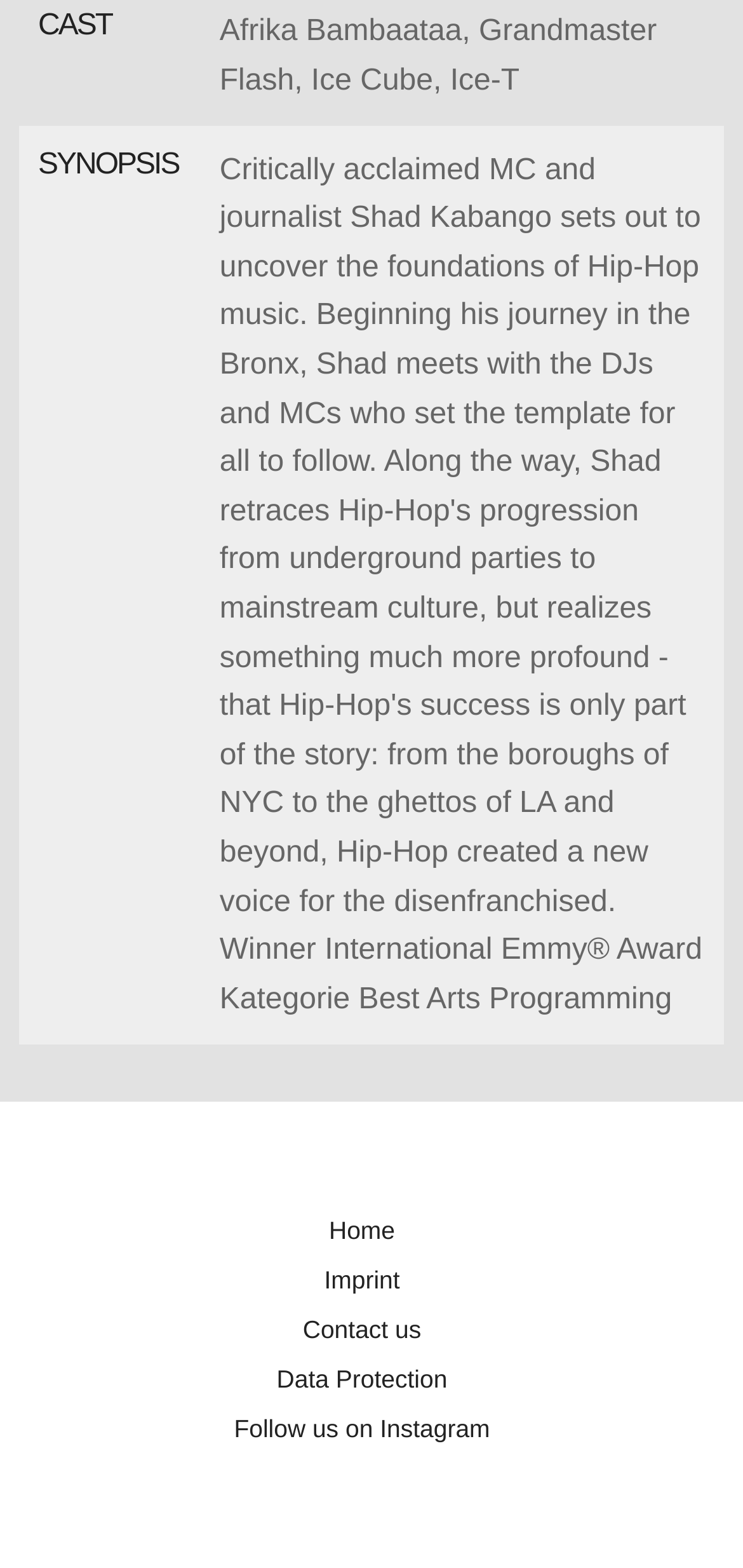Refer to the screenshot and answer the following question in detail:
What is the purpose of the links at the bottom?

The links at the bottom of the page, such as 'Home', 'Imprint', 'Contact us', and others, appear to be navigation links that allow users to access different sections of the website or perform specific actions.